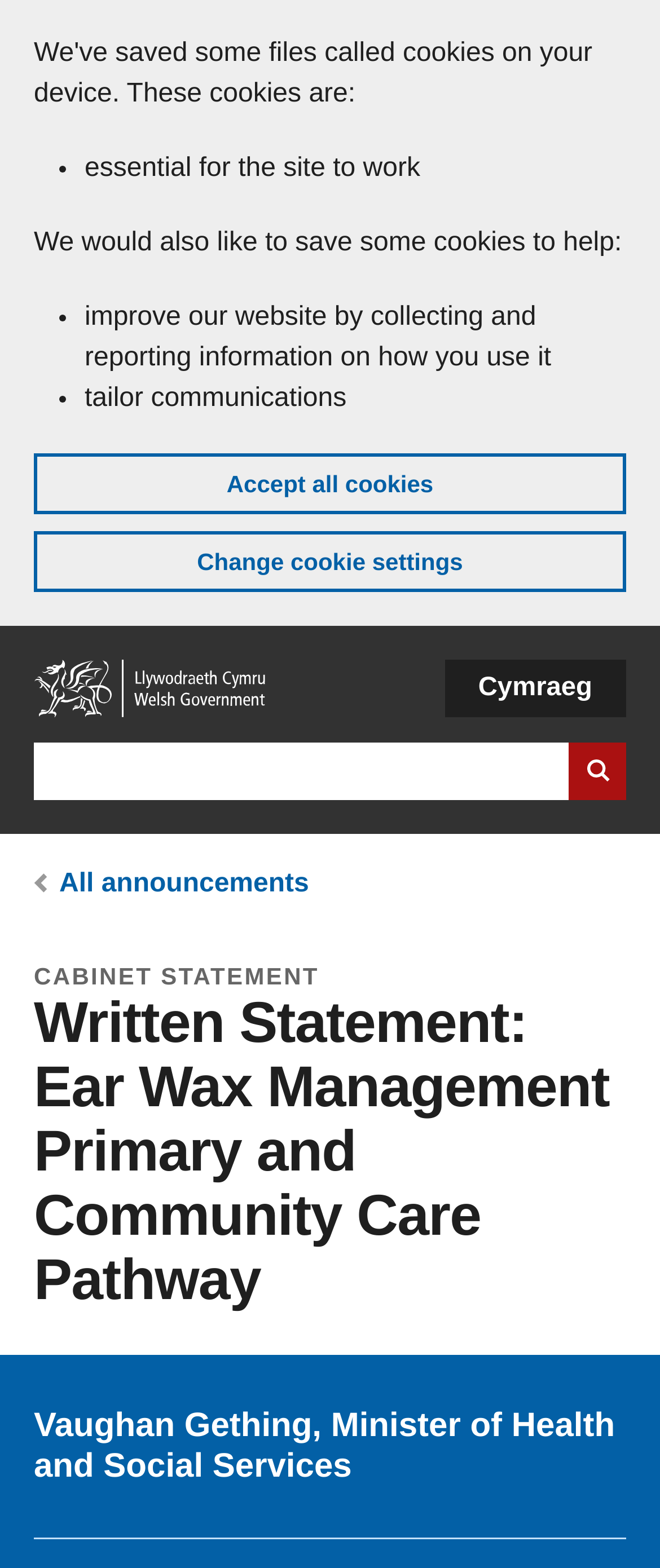Refer to the image and provide a thorough answer to this question:
What is the name of the Minister of Health and Social Services?

I found the answer by looking at the static text element at the bottom of the webpage, which mentions the name of the Minister of Health and Social Services.